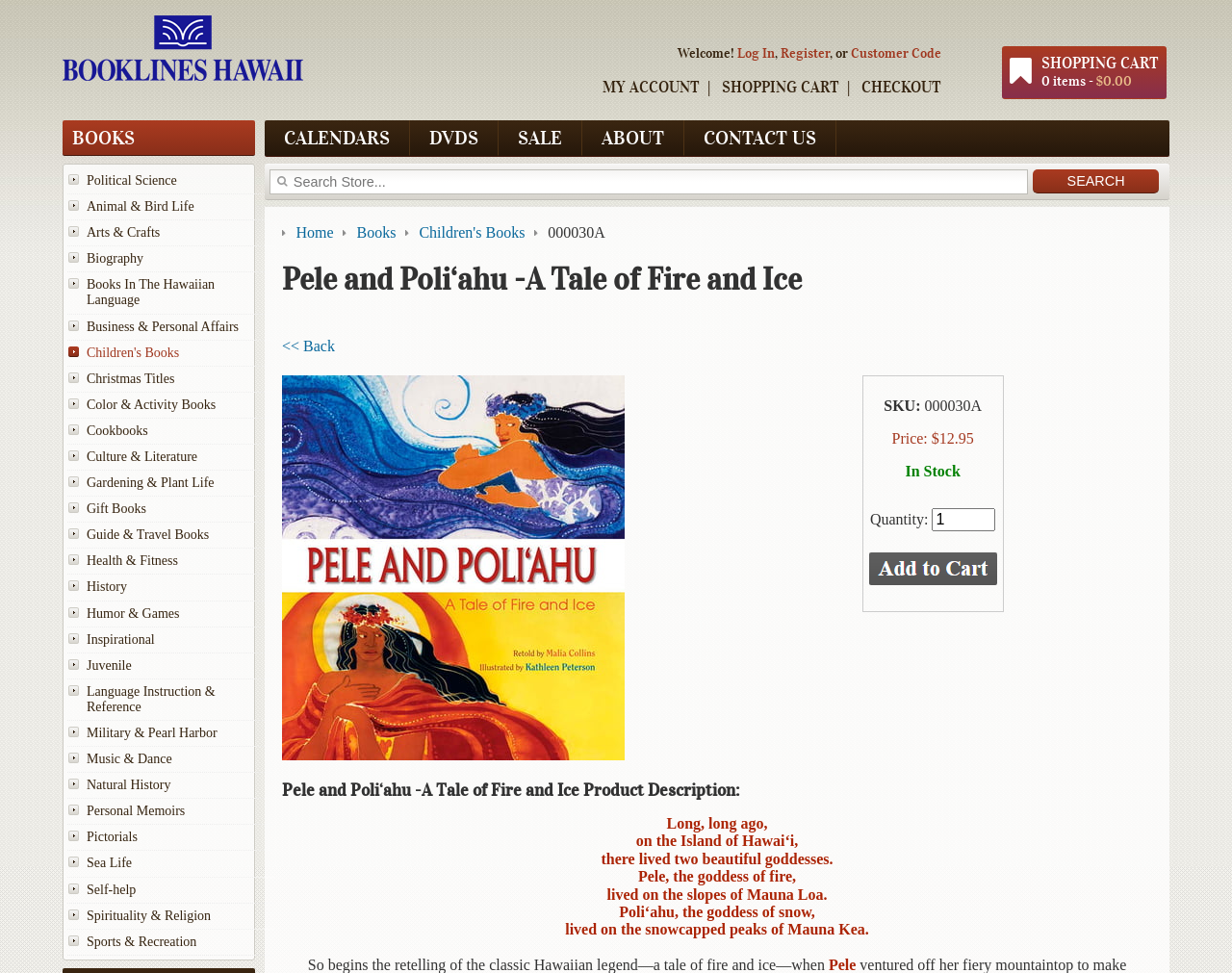Identify the bounding box coordinates of the region that should be clicked to execute the following instruction: "Browse children's books".

[0.055, 0.35, 0.223, 0.377]